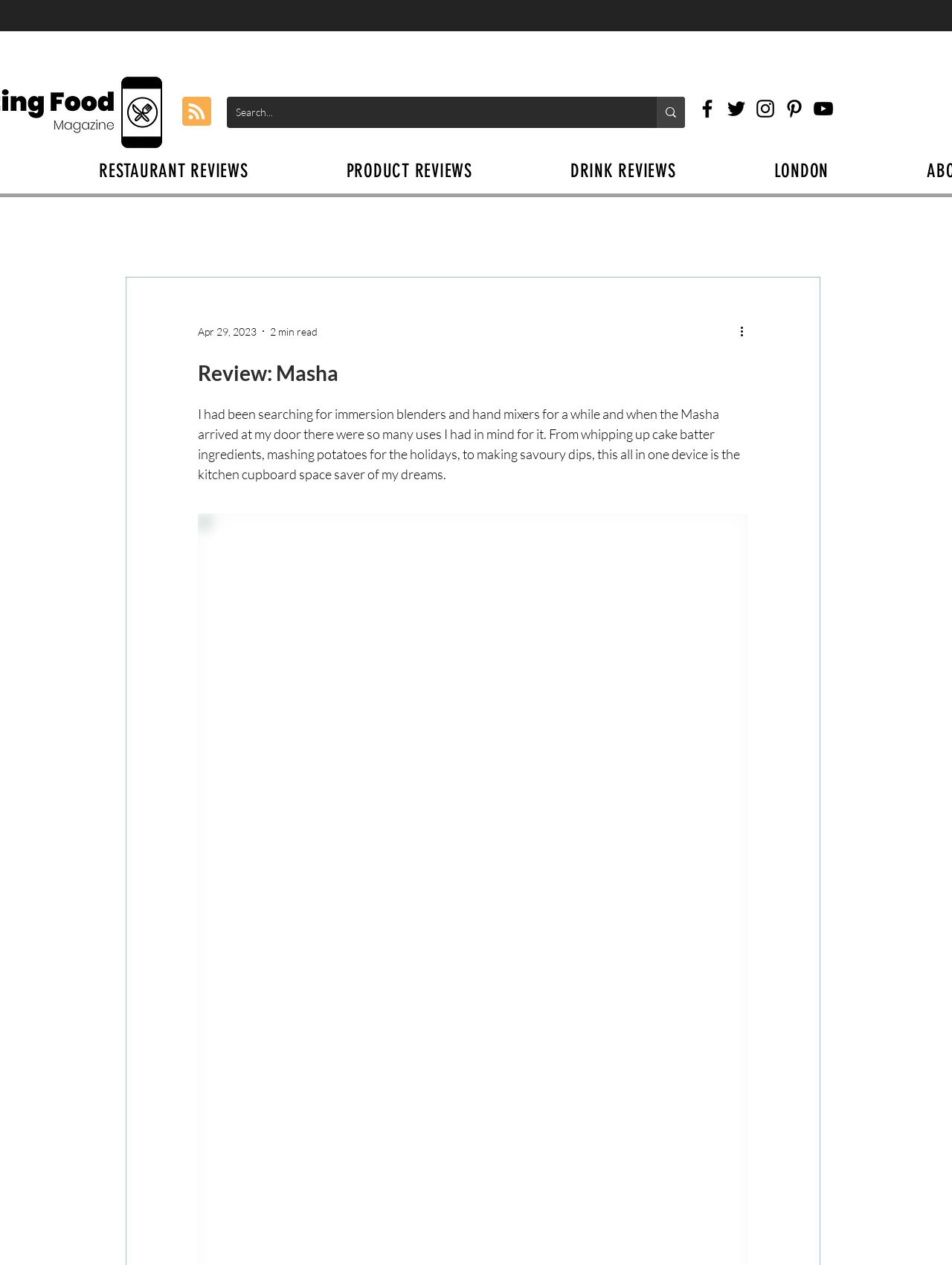Respond to the following query with just one word or a short phrase: 
What type of content is available on this website?

Reviews